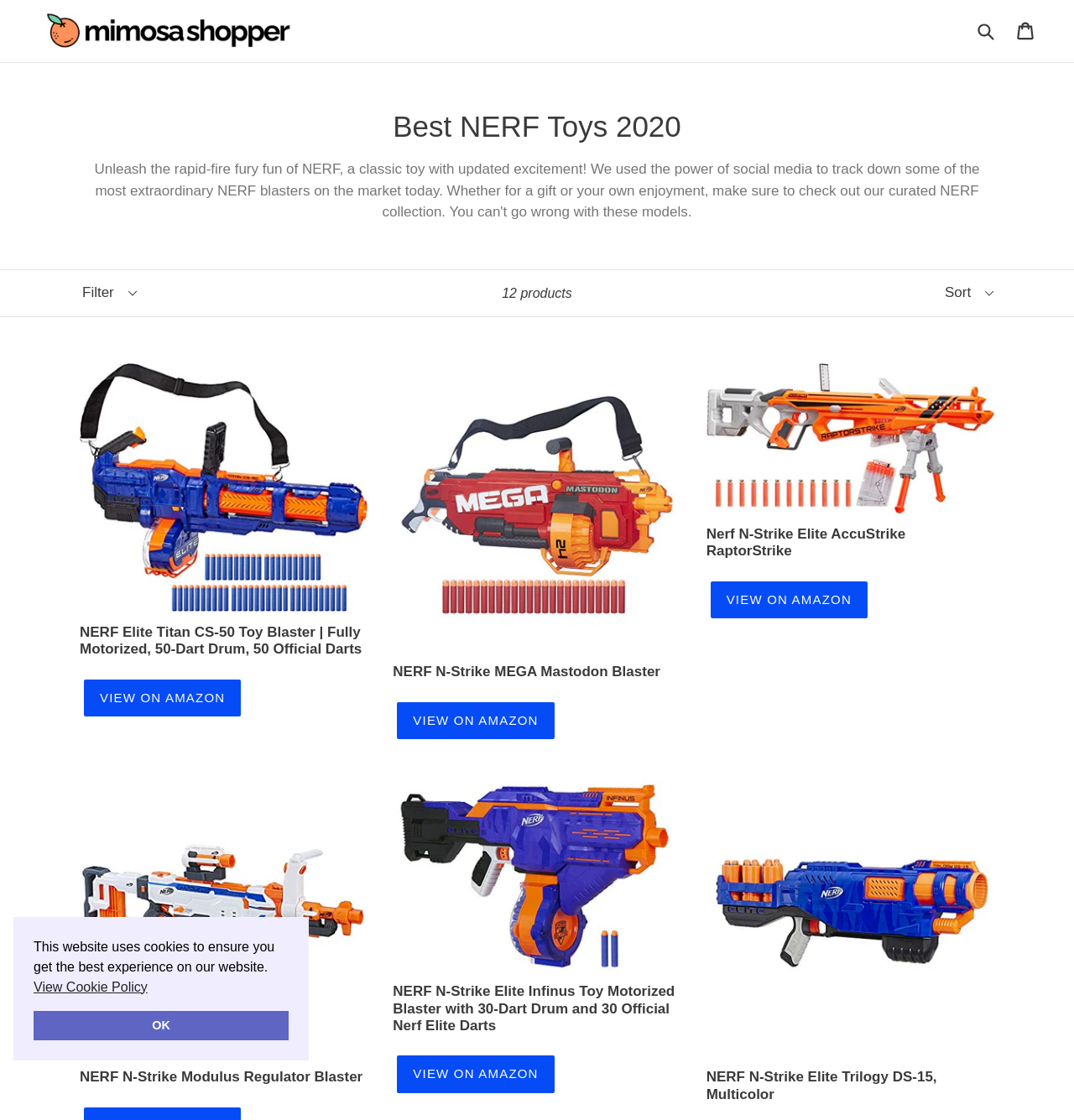What is the brand of the toy blasters listed?
Based on the image, give a one-word or short phrase answer.

NERF